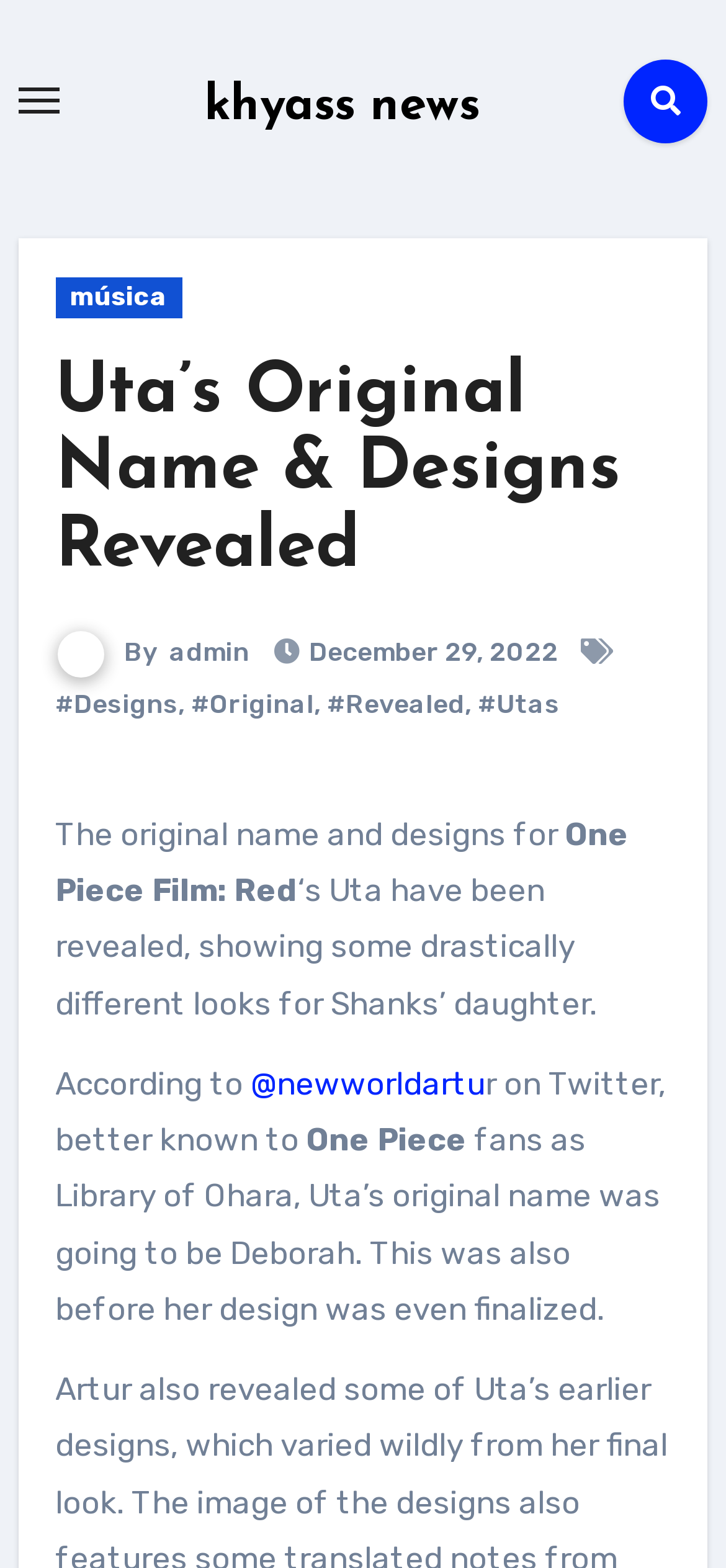Specify the bounding box coordinates for the region that must be clicked to perform the given instruction: "View article published date".

[0.426, 0.406, 0.769, 0.426]